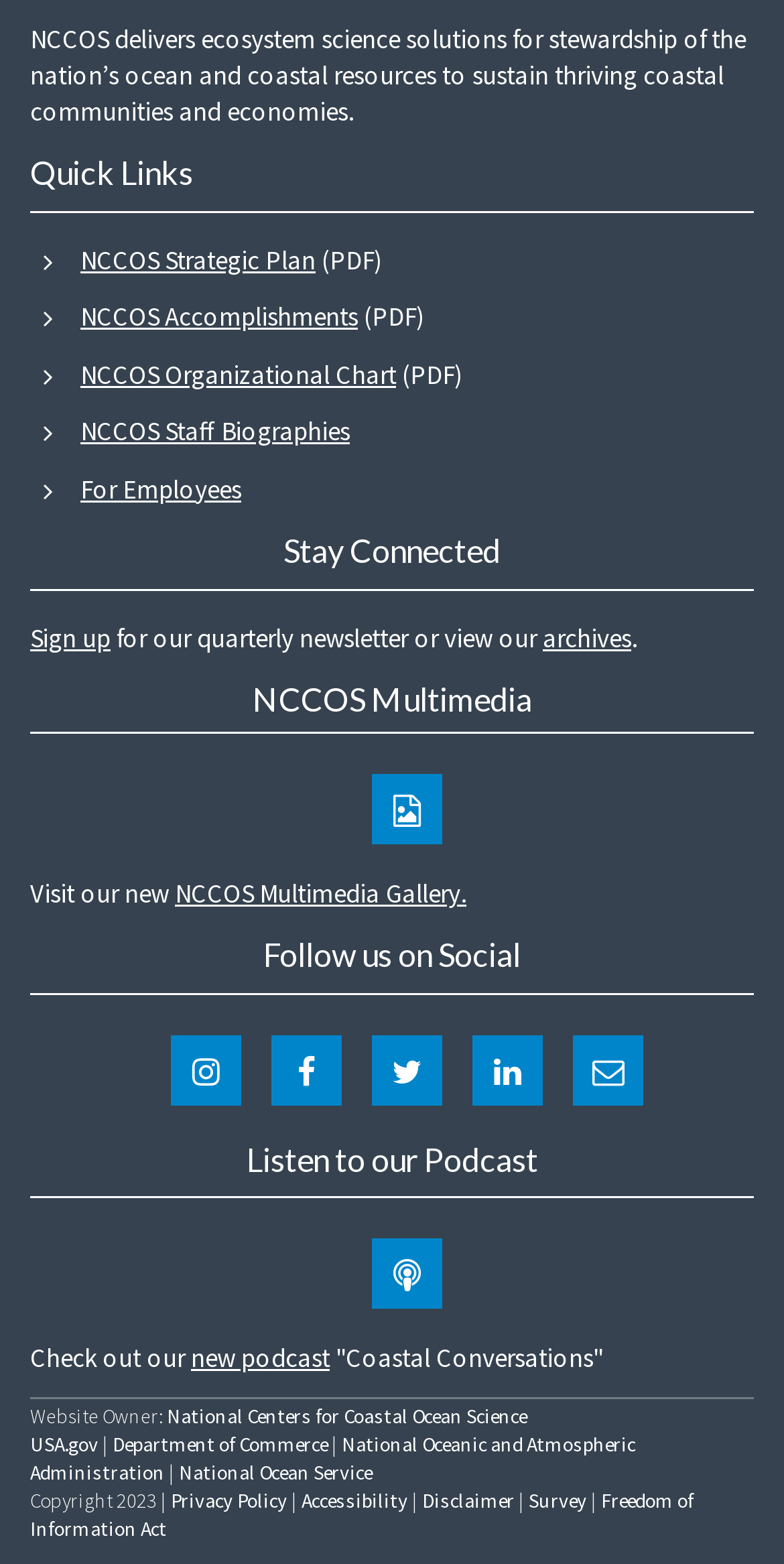Using the format (top-left x, top-left y, bottom-right x, bottom-right y), and given the element description, identify the bounding box coordinates within the screenshot: title="Follow us on Insta!"

[0.218, 0.662, 0.308, 0.707]